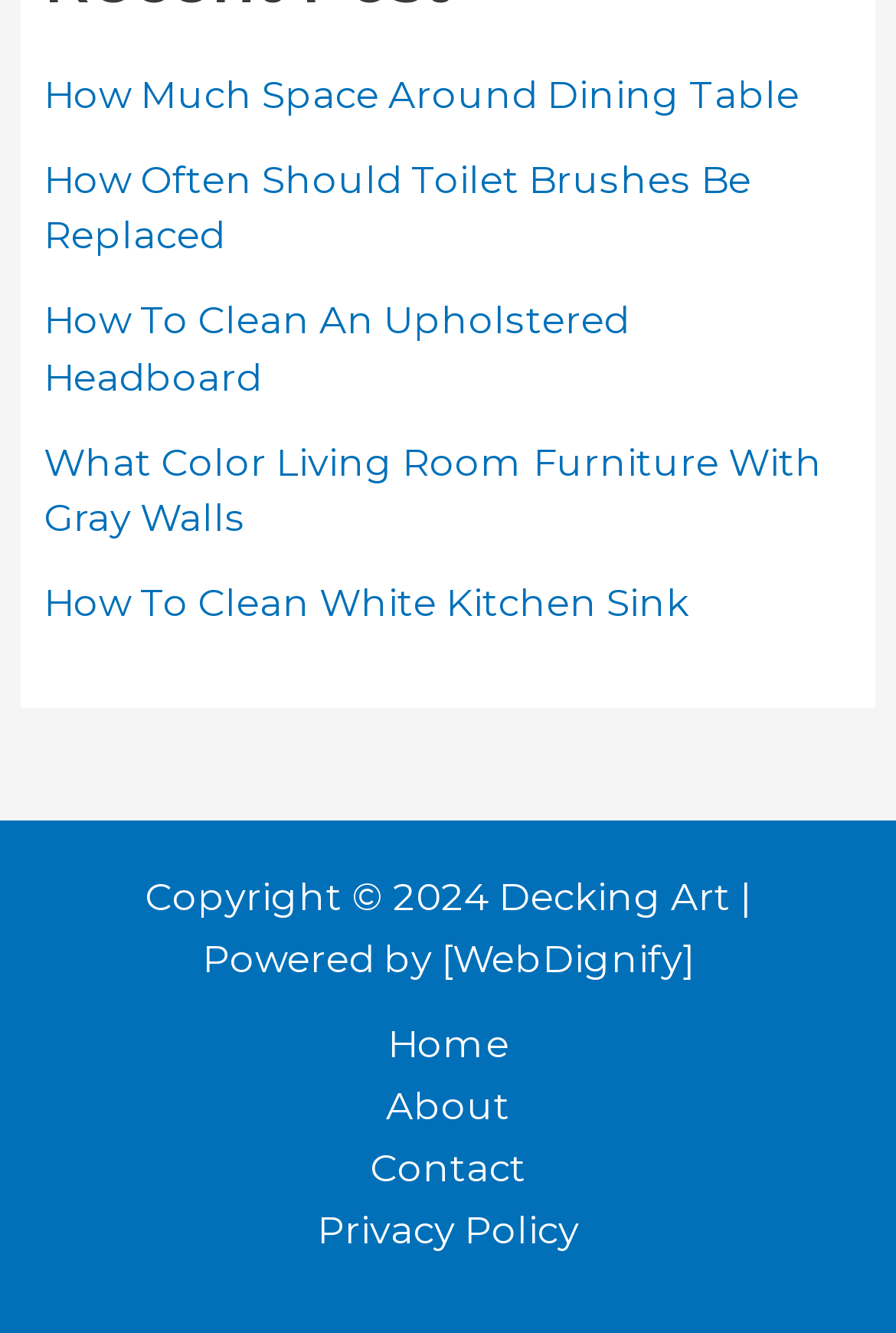Please determine the bounding box coordinates for the element that should be clicked to follow these instructions: "Read the 'Privacy Policy'".

[0.303, 0.901, 0.697, 0.947]